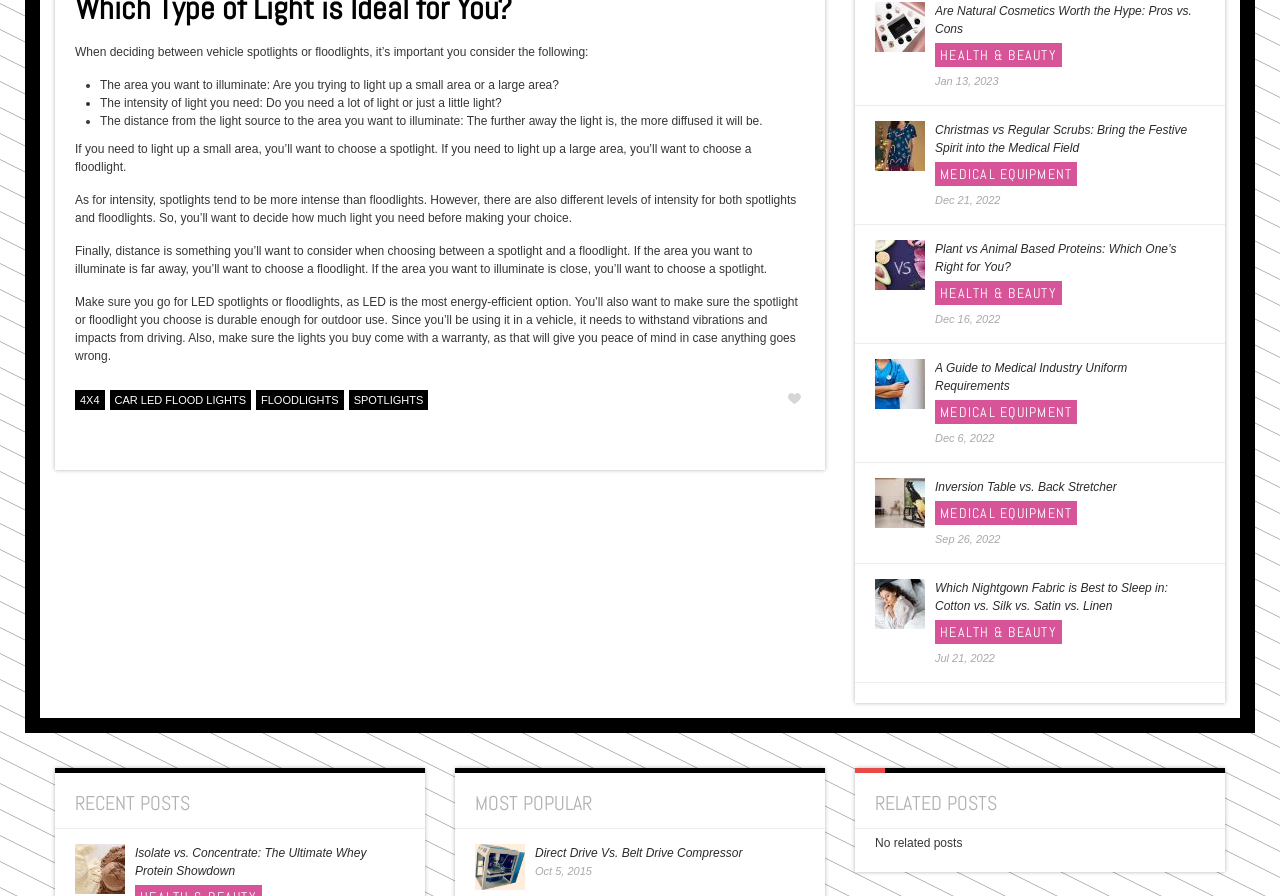Provide a short, one-word or phrase answer to the question below:
What is the purpose of the links at the bottom of the webpage?

To show related or popular posts